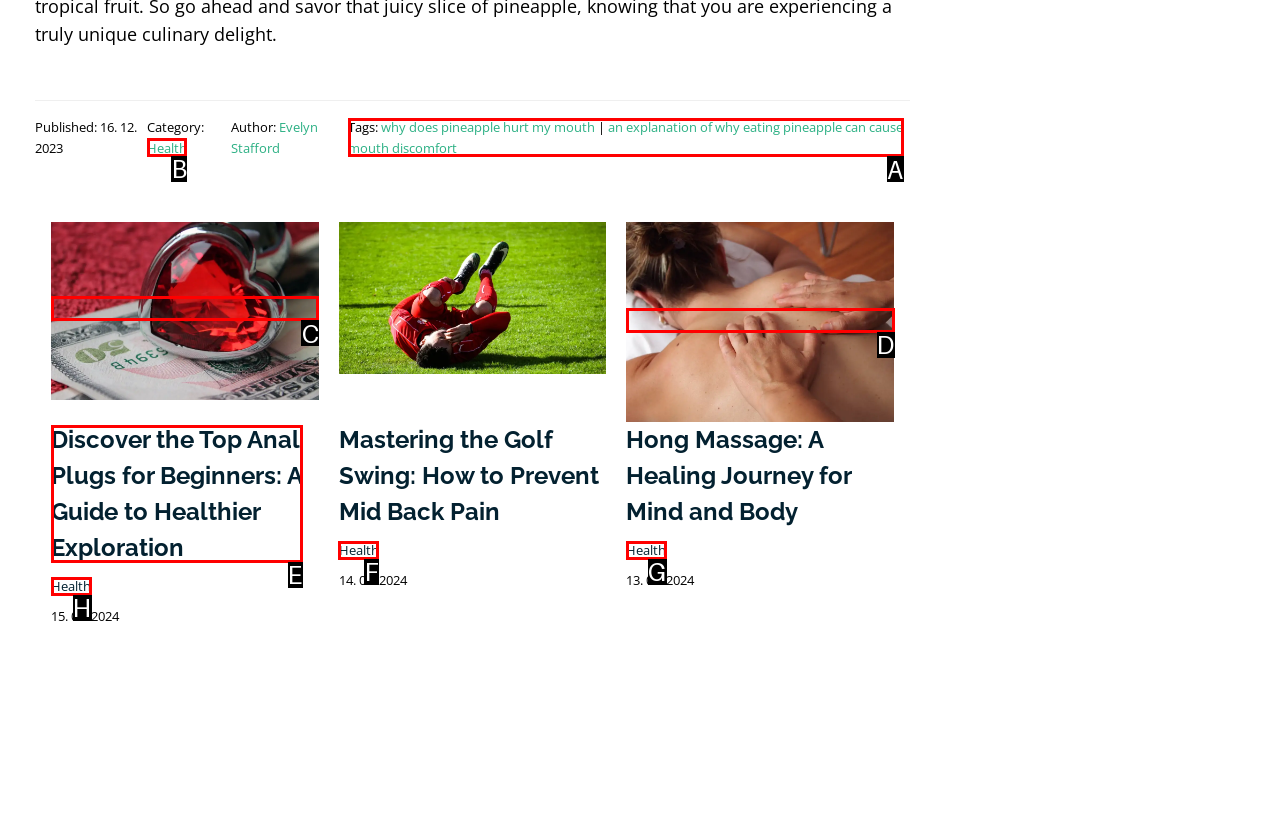Which HTML element should be clicked to complete the task: Click on the 'Health' category? Answer with the letter of the corresponding option.

B